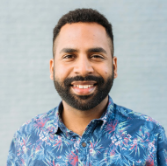What is the color of the backdrop?
Your answer should be a single word or phrase derived from the screenshot.

soft, muted color